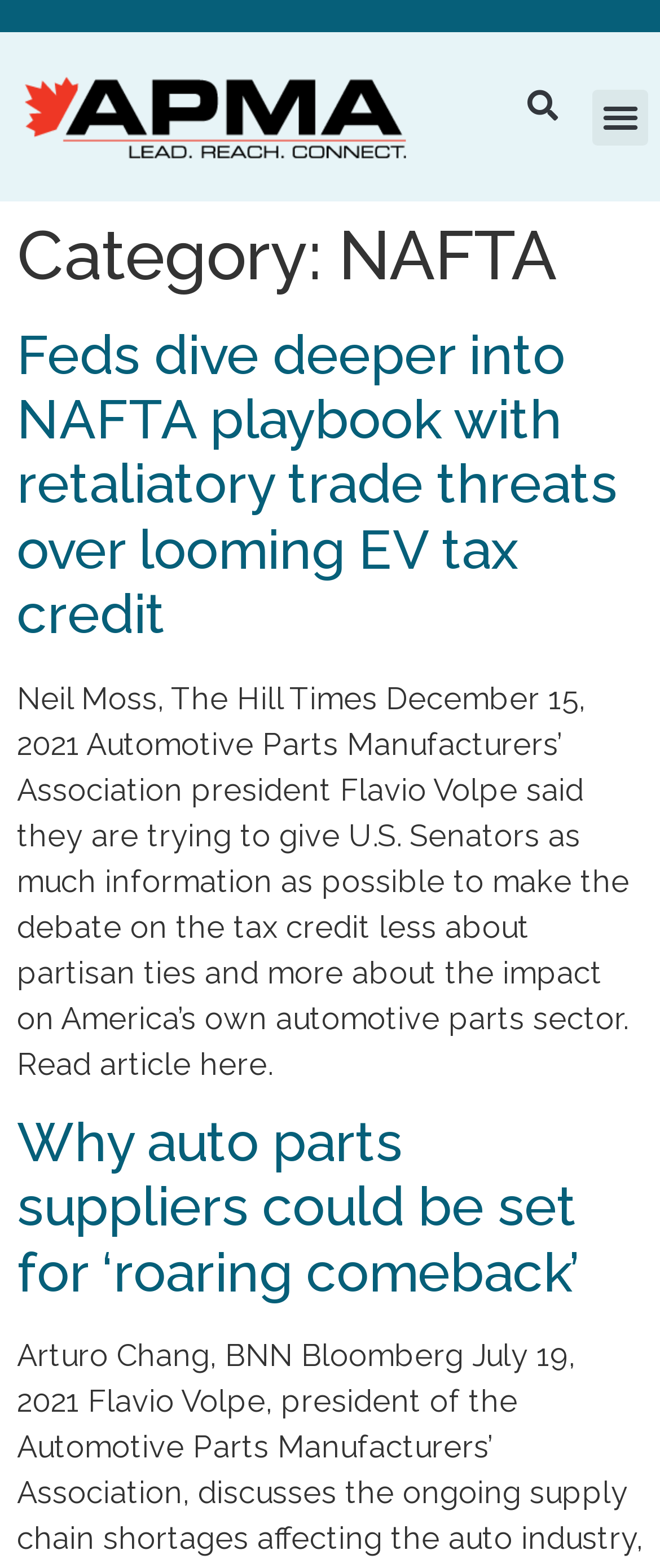Answer succinctly with a single word or phrase:
Who is the president of the Automotive Parts Manufacturers’ Association?

Flavio Volpe